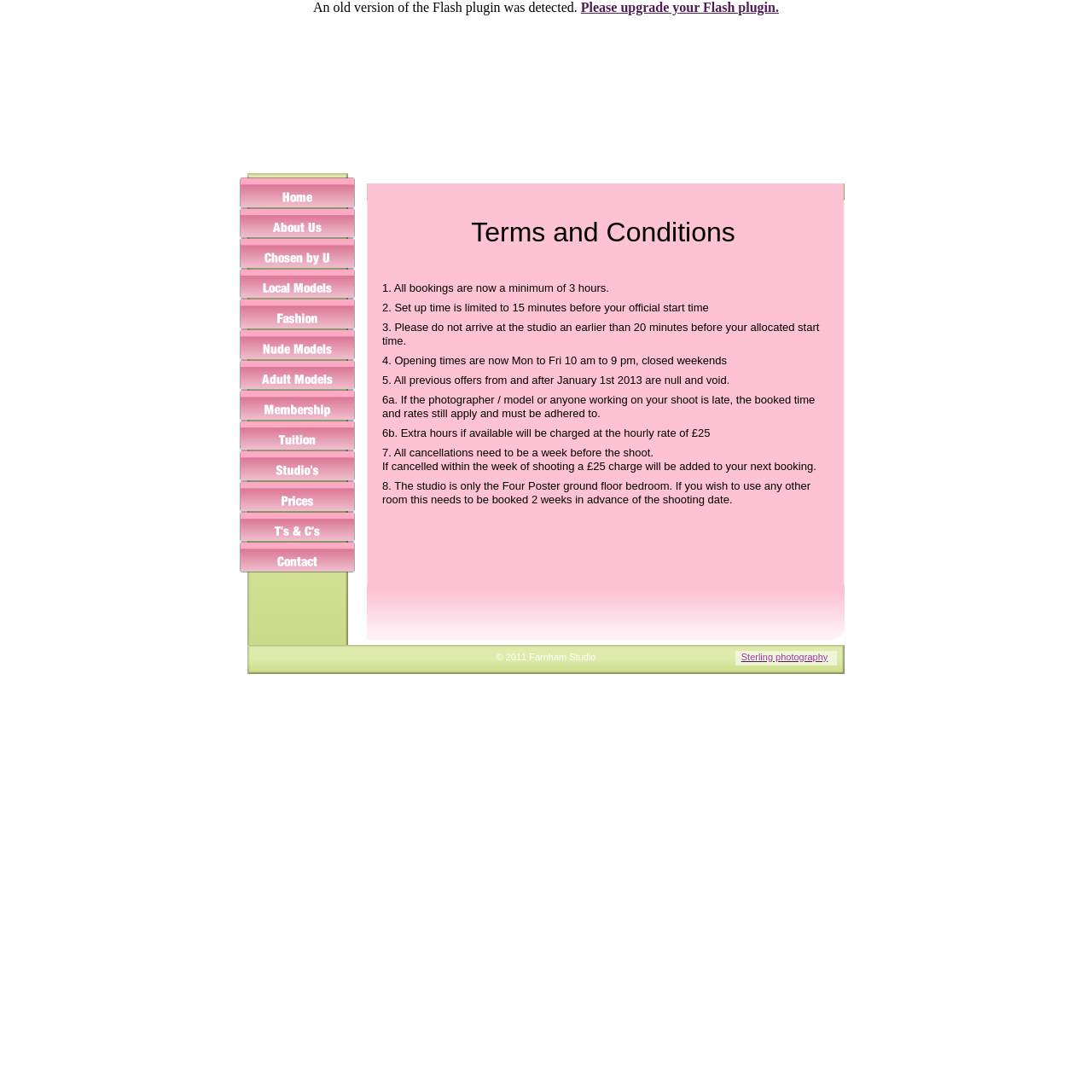What is the penalty for cancelling a shoot within a week?
Give a thorough and detailed response to the question.

According to point 7 of the terms and conditions, if a shoot is cancelled within a week of the shooting date, a £25 charge will be added to the next booking.